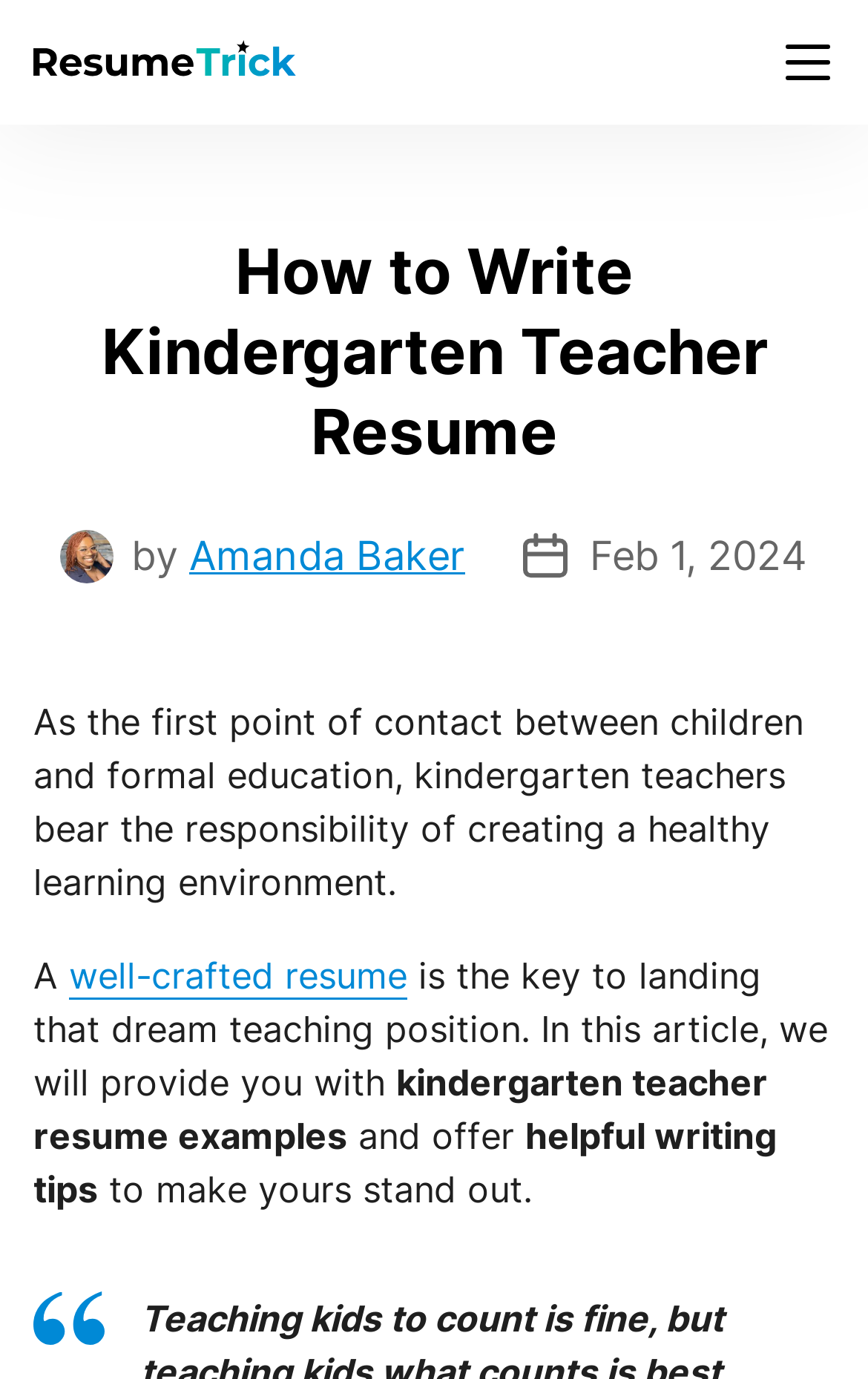Please find the bounding box for the UI component described as follows: "alt="Resume Trick" title="Resume Trick"".

[0.038, 0.026, 0.341, 0.064]